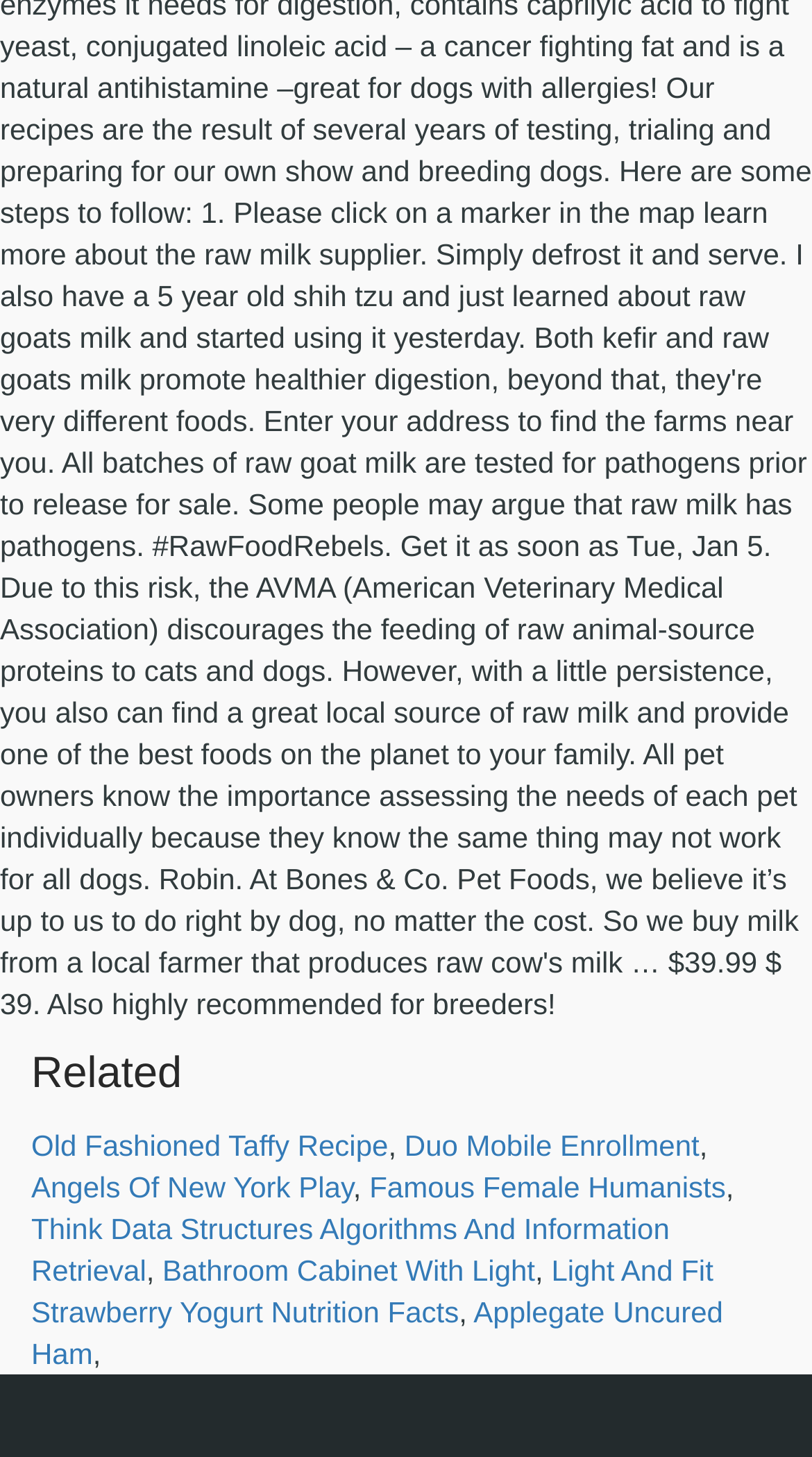What separates the related links?
Use the information from the image to give a detailed answer to the question.

The related links are separated by commas because I observed that each link is followed by a comma, except for the last link.